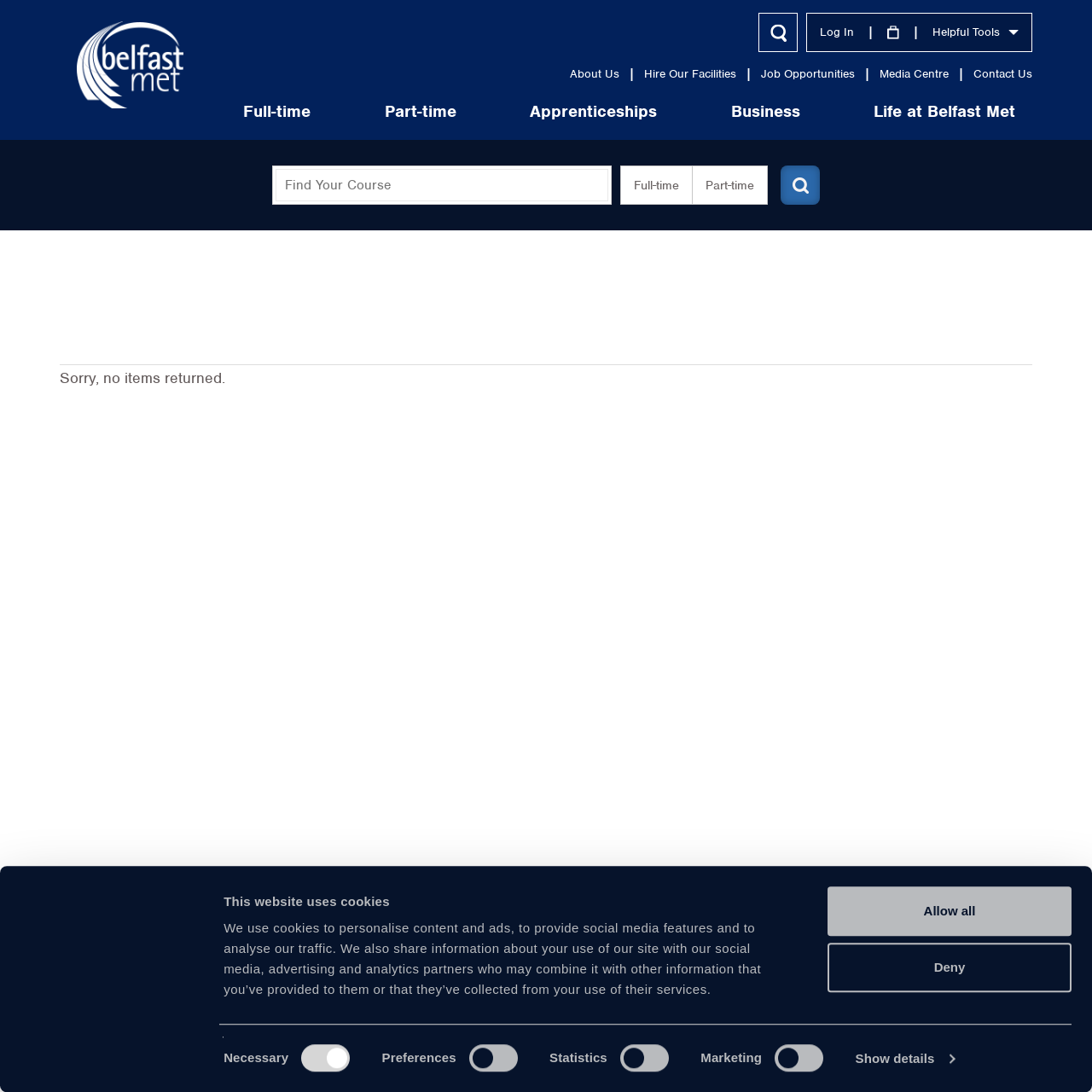Please give a short response to the question using one word or a phrase:
What is the 'Course Search' feature for?

To find a course